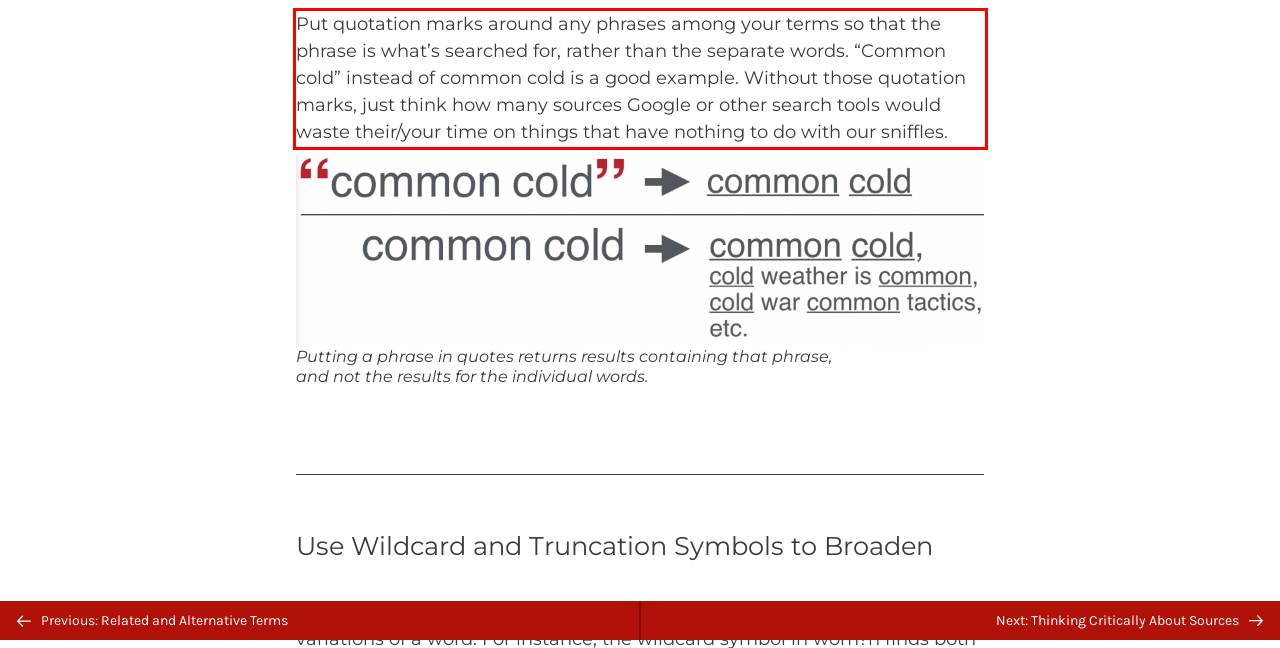Identify and transcribe the text content enclosed by the red bounding box in the given screenshot.

Put quotation marks around any phrases among your terms so that the phrase is what’s searched for, rather than the separate words. “Common cold” instead of common cold is a good example. Without those quotation marks, just think how many sources Google or other search tools would waste their/your time on things that have nothing to do with our sniffles.